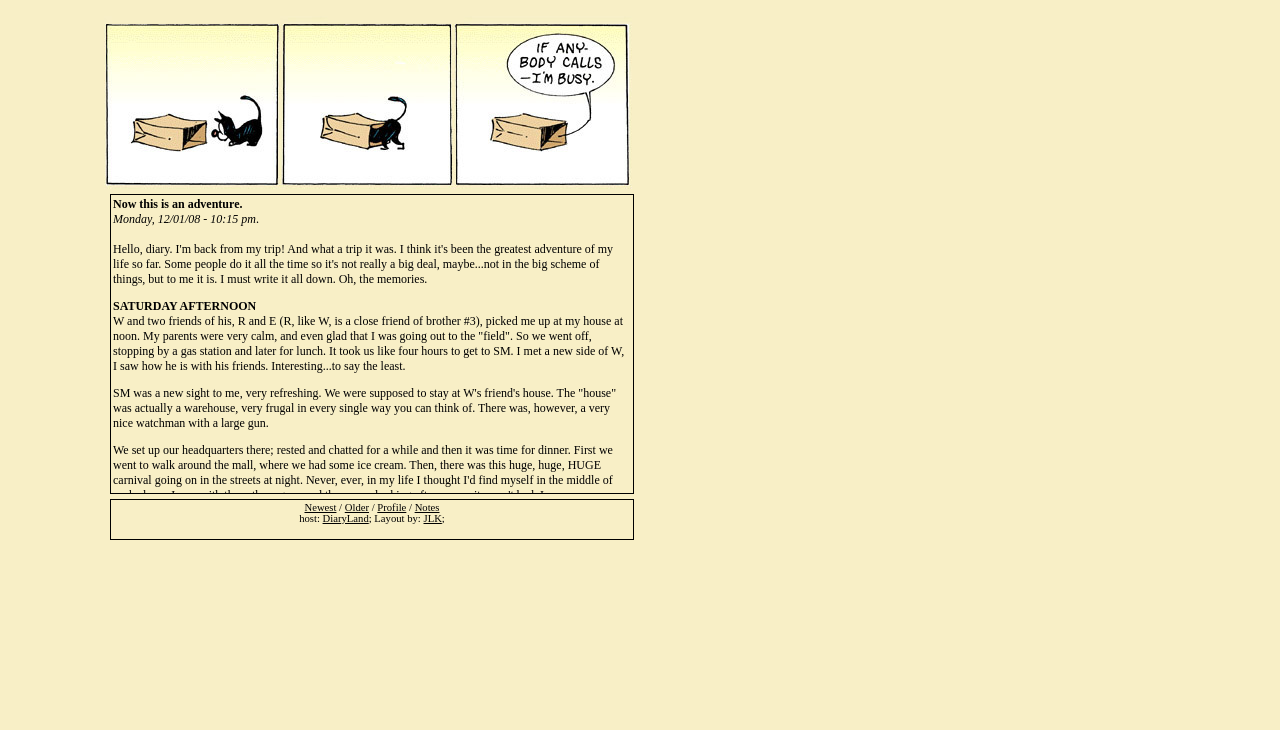What is the date of the first entry?
Using the visual information, answer the question in a single word or phrase.

Monday, 12/01/08